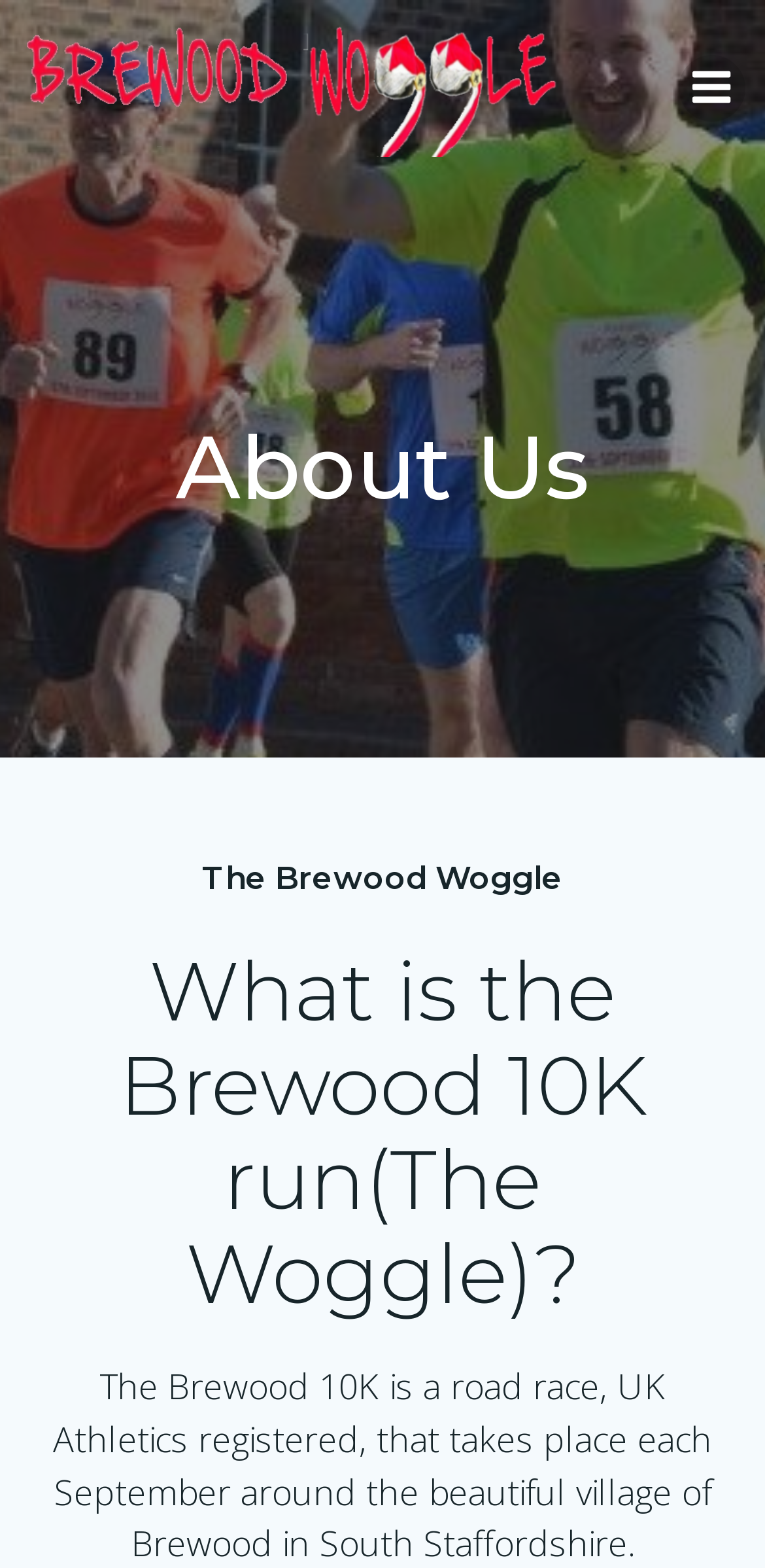Construct a comprehensive caption that outlines the webpage's structure and content.

The webpage is about the "About Us" section of Brewood Woggle. At the top left, there is a link with no text. To the right of this link, there is another link labeled "Menu" accompanied by a small image. 

Below these links, there are three headings in a vertical sequence. The first heading reads "About Us", followed by "The Brewood Woggle", and then "What is the Brewood 10K run(The Woggle)?". 

Under these headings, there is a paragraph of text that describes the Brewood 10K, stating that it is a road race registered with UK Athletics, taking place in September around the village of Brewood in South Staffordshire.